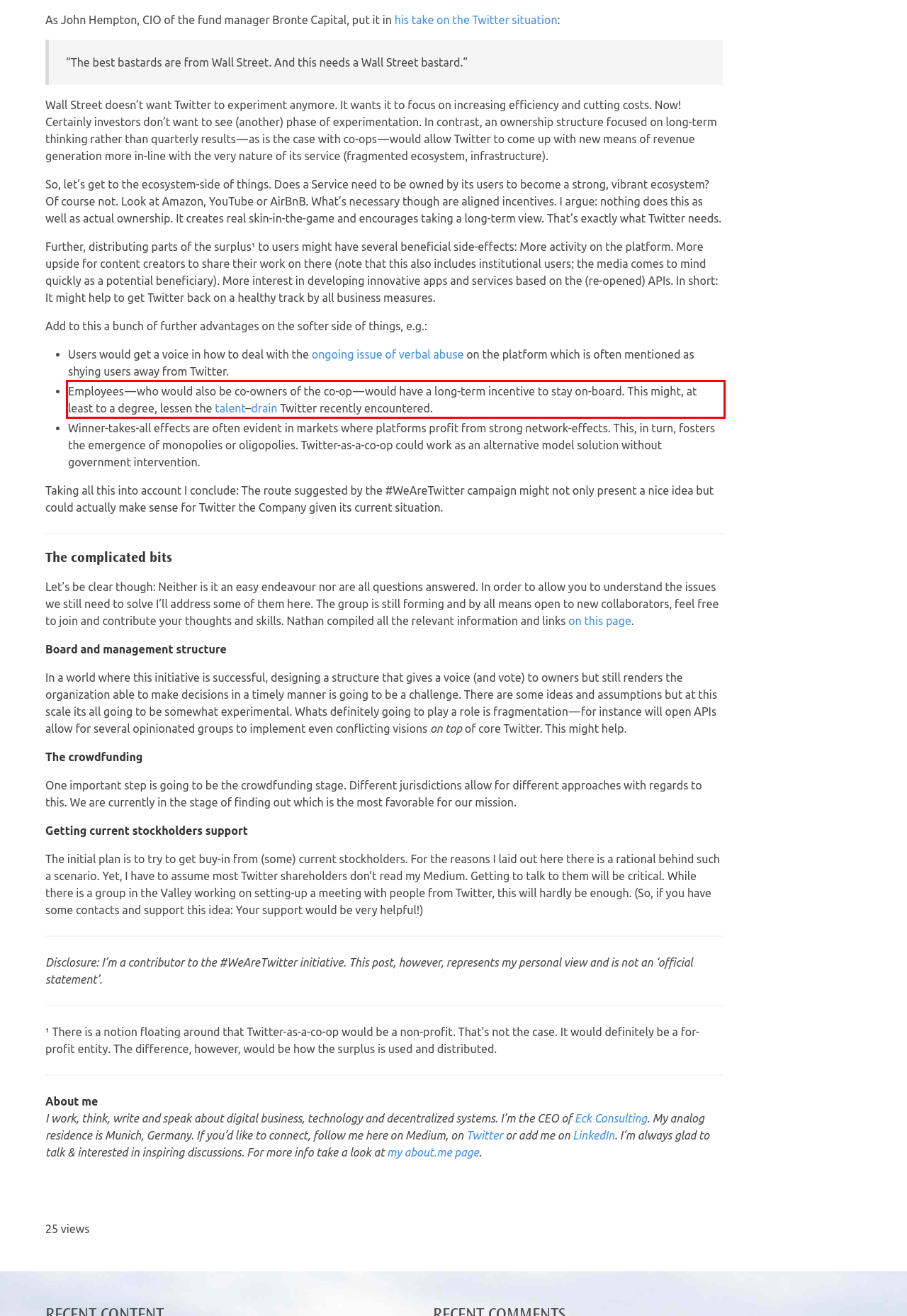Given the screenshot of the webpage, identify the red bounding box, and recognize the text content inside that red bounding box.

Employees — who would also be co-owners of the co-op — would have a long-term incentive to stay on-board. This might, at least to a degree, lessen the talent–drain Twitter recently encountered.